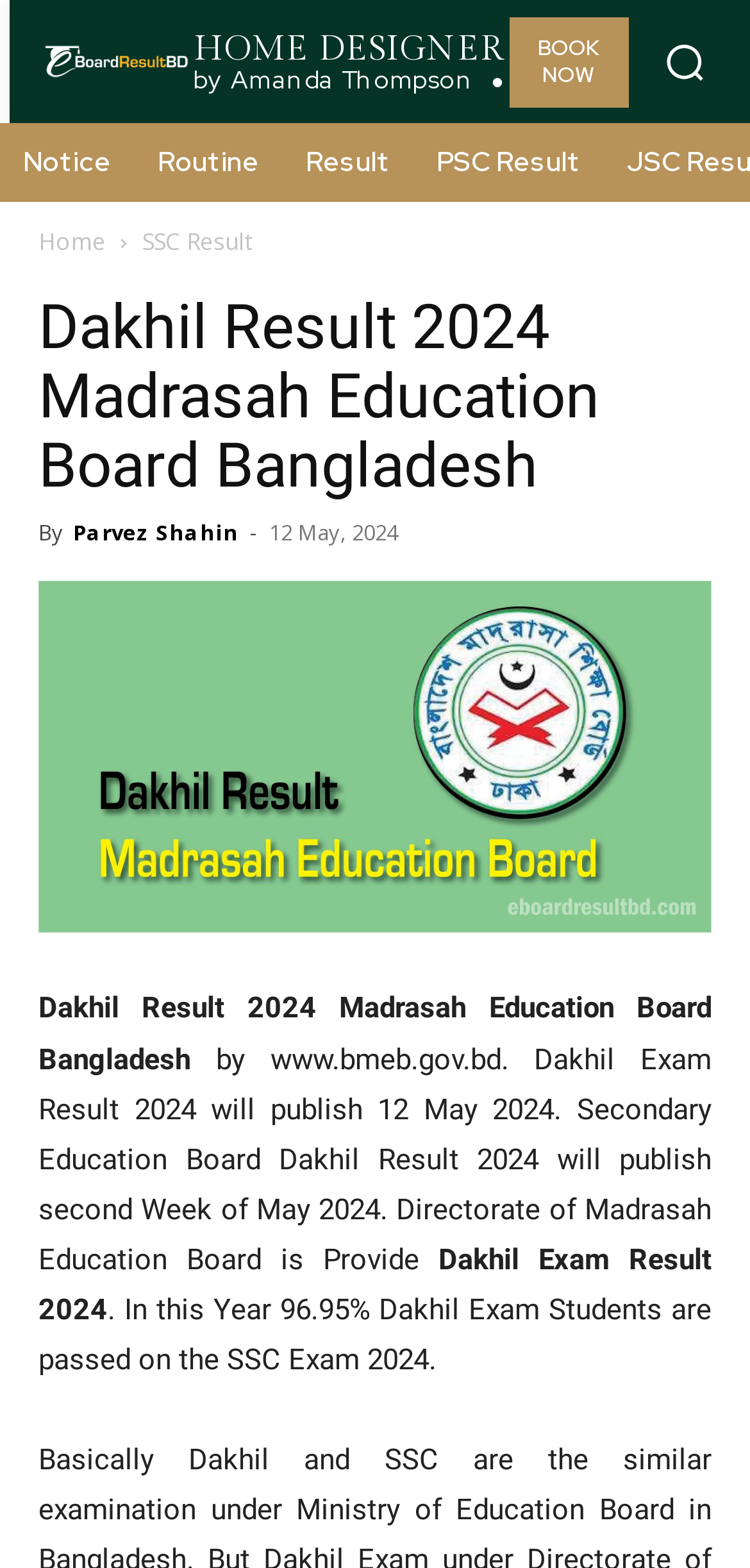Find the bounding box coordinates of the clickable region needed to perform the following instruction: "Click the 'Dakhil Result' link". The coordinates should be provided as four float numbers between 0 and 1, i.e., [left, top, right, bottom].

[0.051, 0.371, 0.949, 0.595]